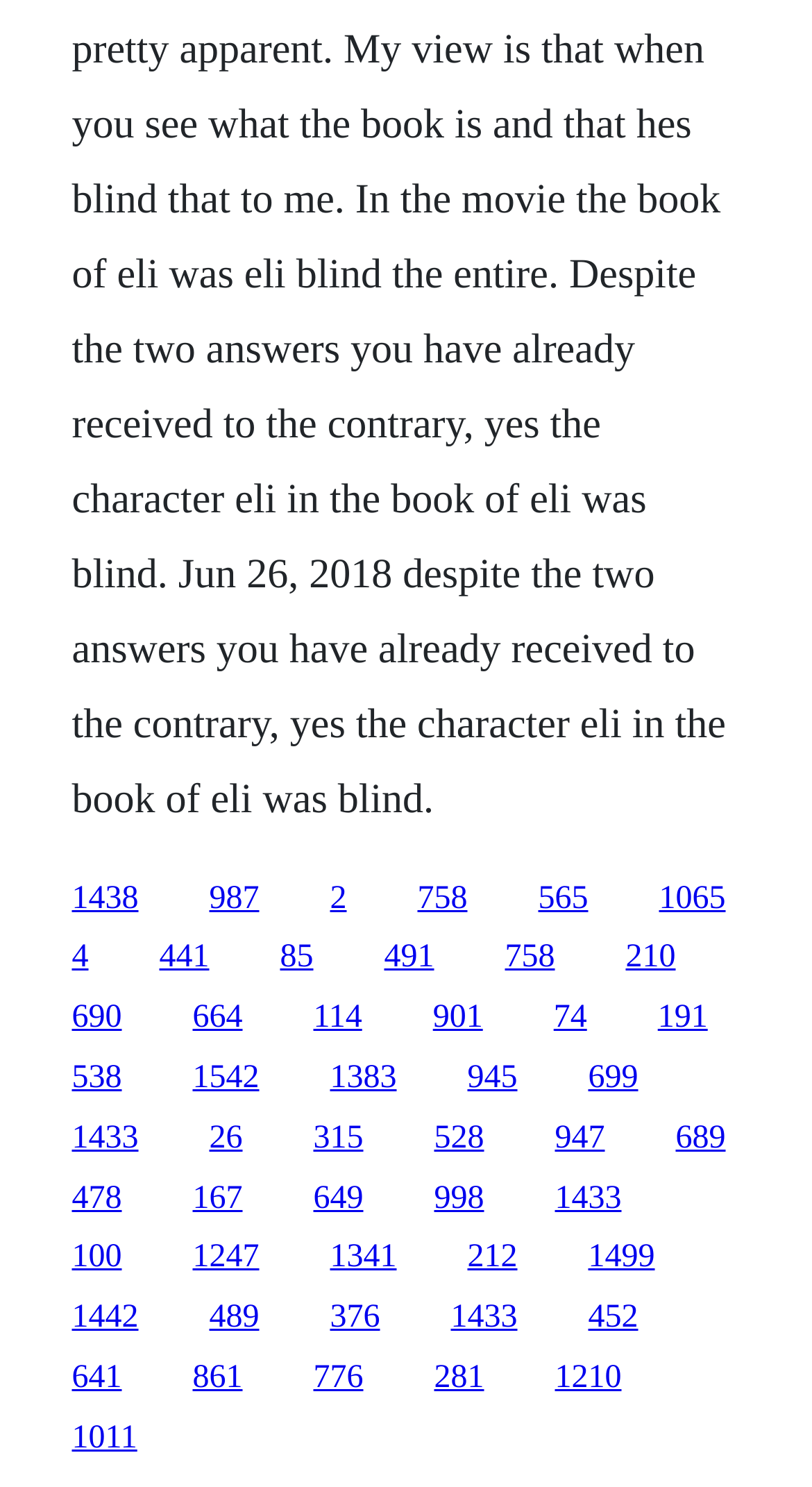Are the links arranged in a single row?
Using the image provided, answer with just one word or phrase.

No